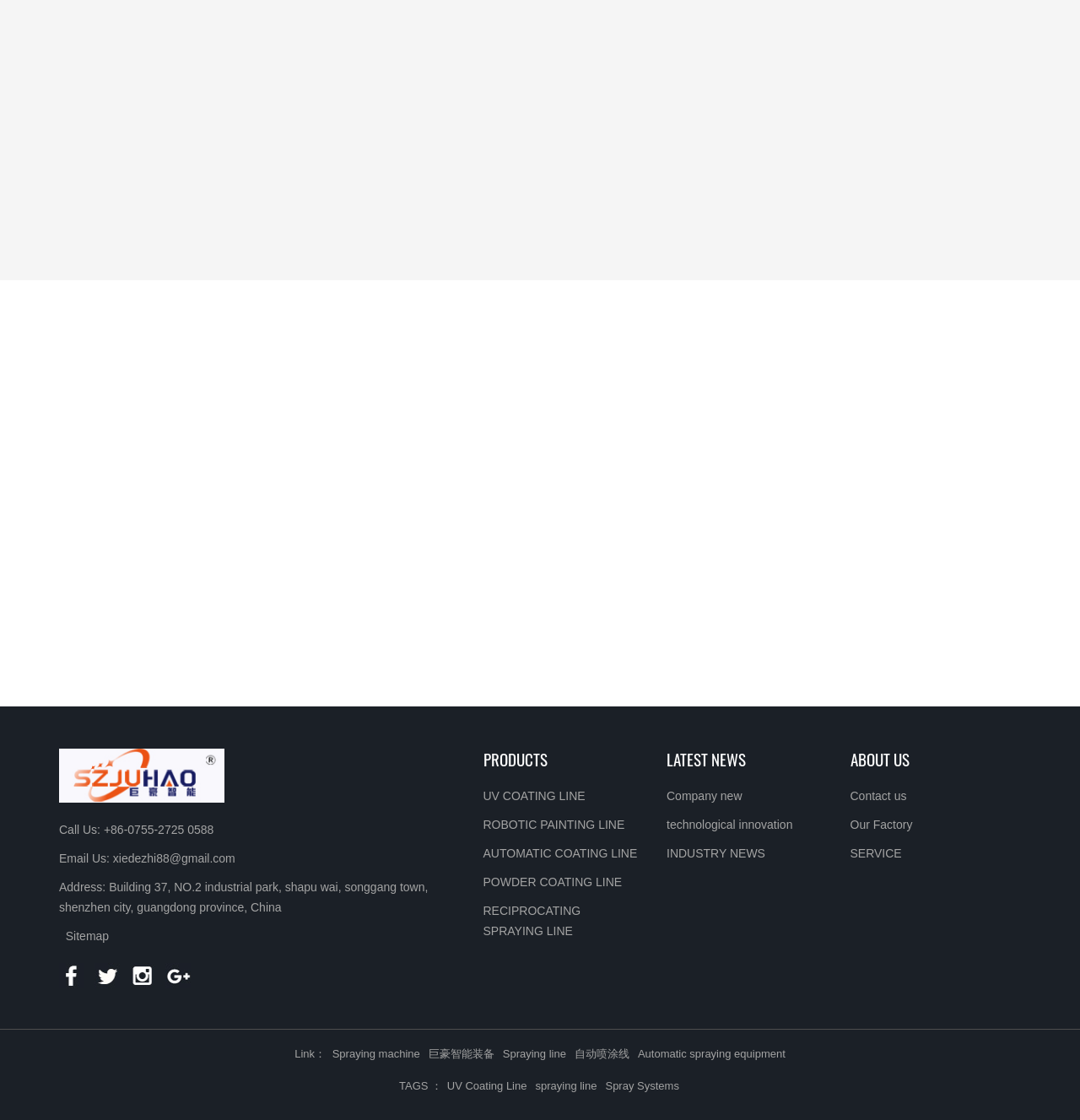What is the location of the company's factory?
Look at the webpage screenshot and answer the question with a detailed explanation.

The location of the company's factory is mentioned in the StaticText element with ID 309, which provides the company's address as 'Building 37, NO.2 industrial park, shapu wai, songgang town, shenzhen city, guangdong province, China'.